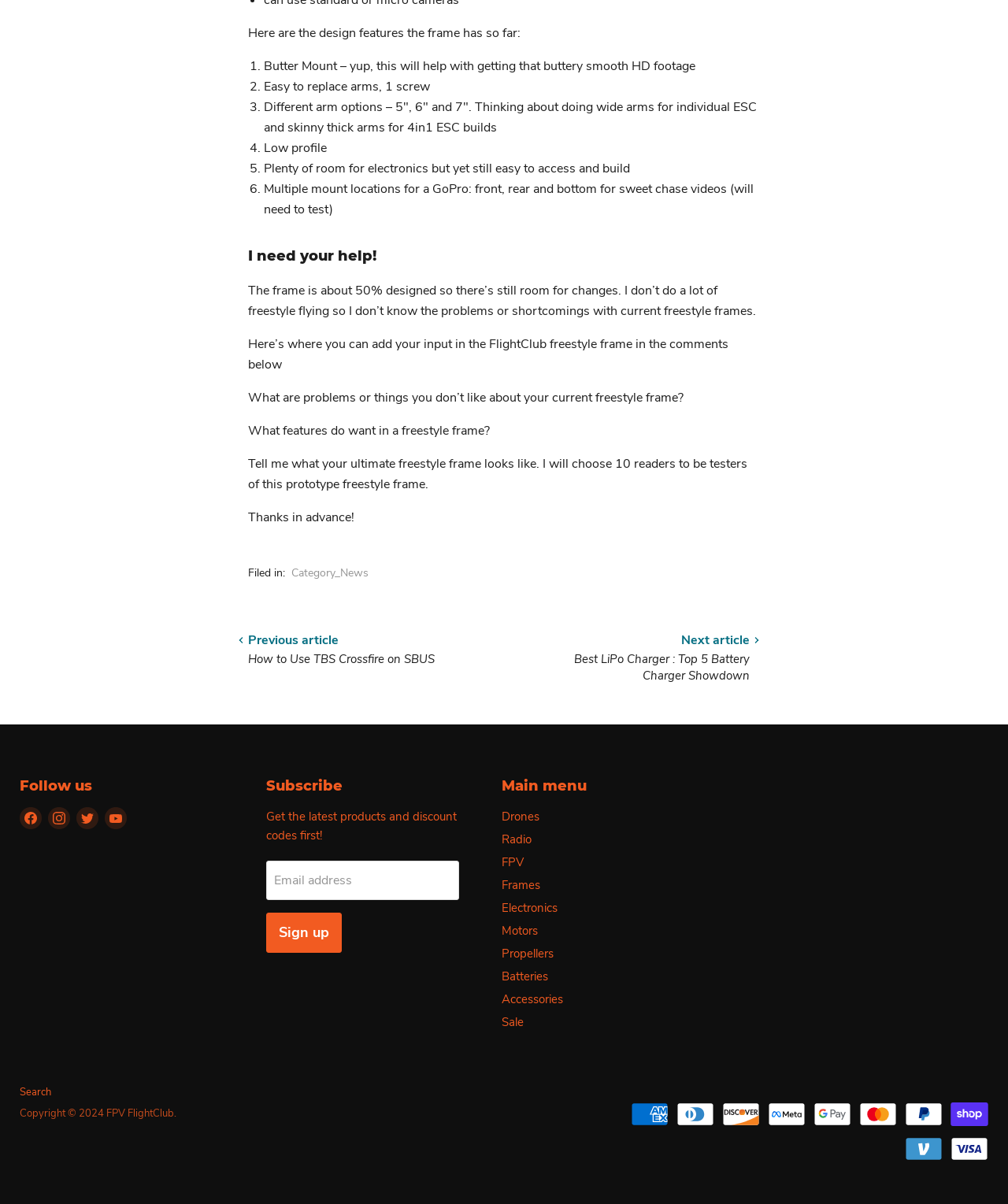What is the purpose of the butter mount feature?
Look at the screenshot and give a one-word or phrase answer.

To help with getting smooth HD footage